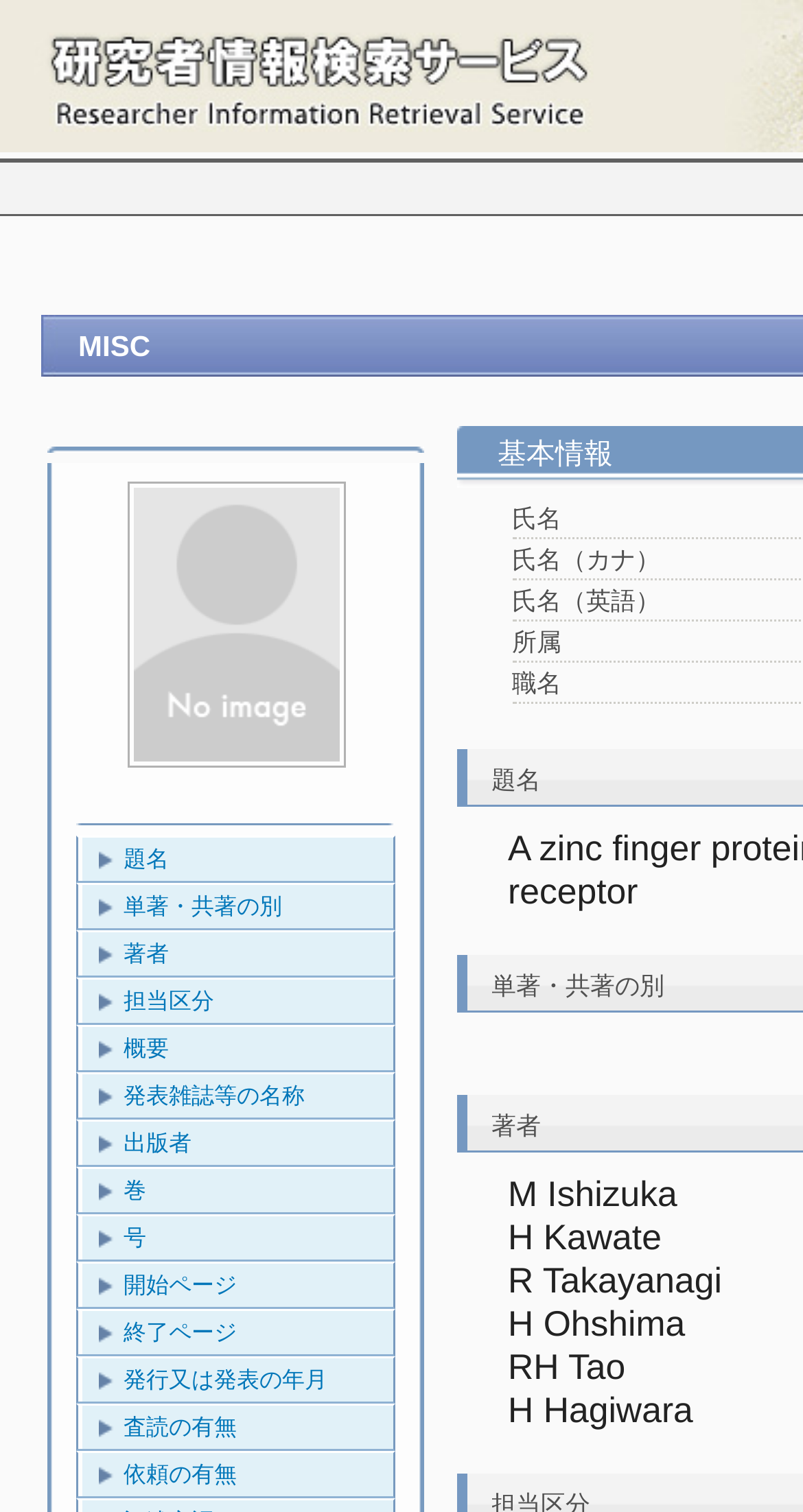Identify the bounding box of the UI element described as follows: "査読の有無". Provide the coordinates as four float numbers in the range of 0 to 1 [left, top, right, bottom].

[0.103, 0.93, 0.49, 0.959]